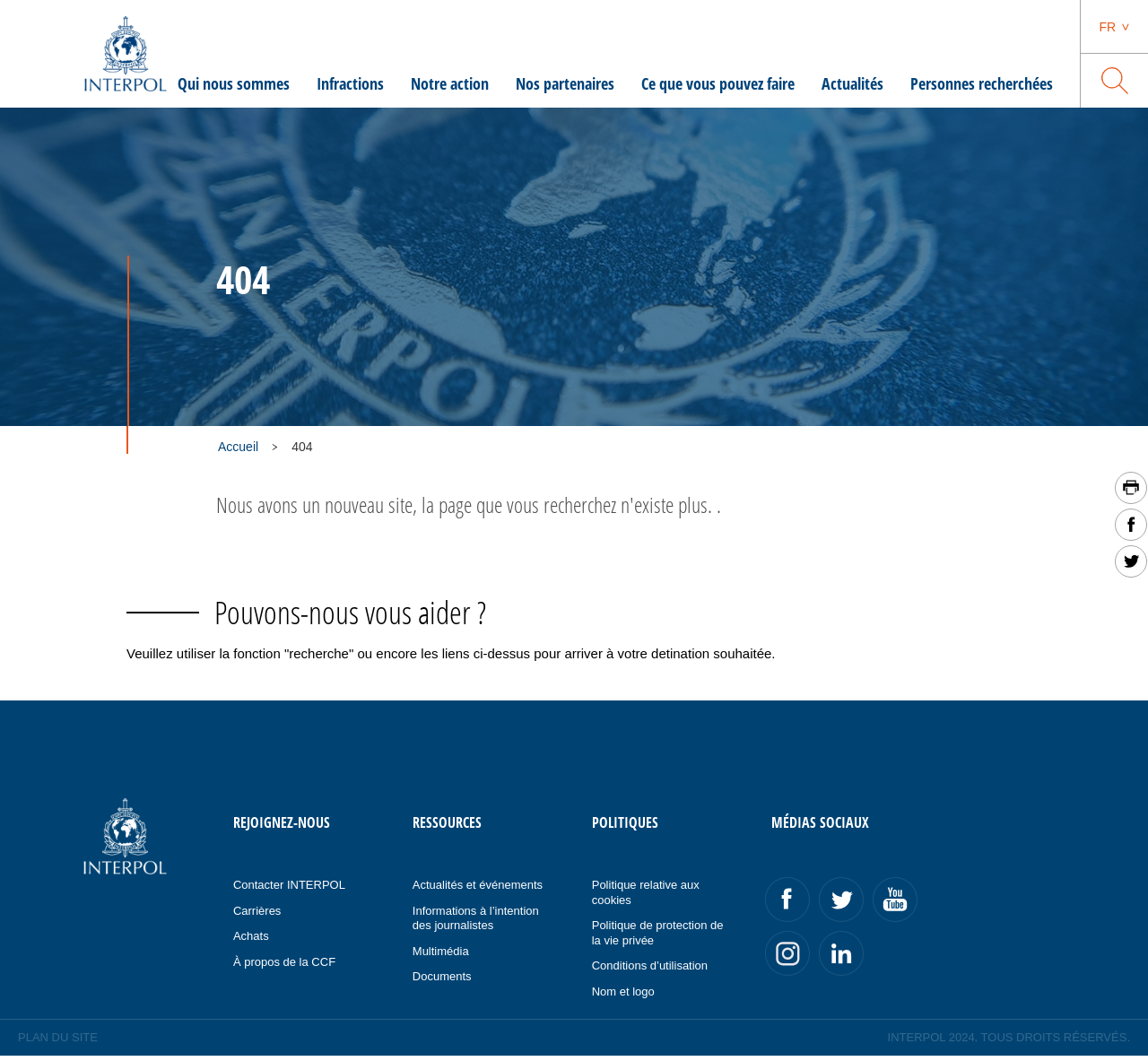Locate the bounding box coordinates of the segment that needs to be clicked to meet this instruction: "Go to the Accueil page".

[0.19, 0.414, 0.225, 0.428]